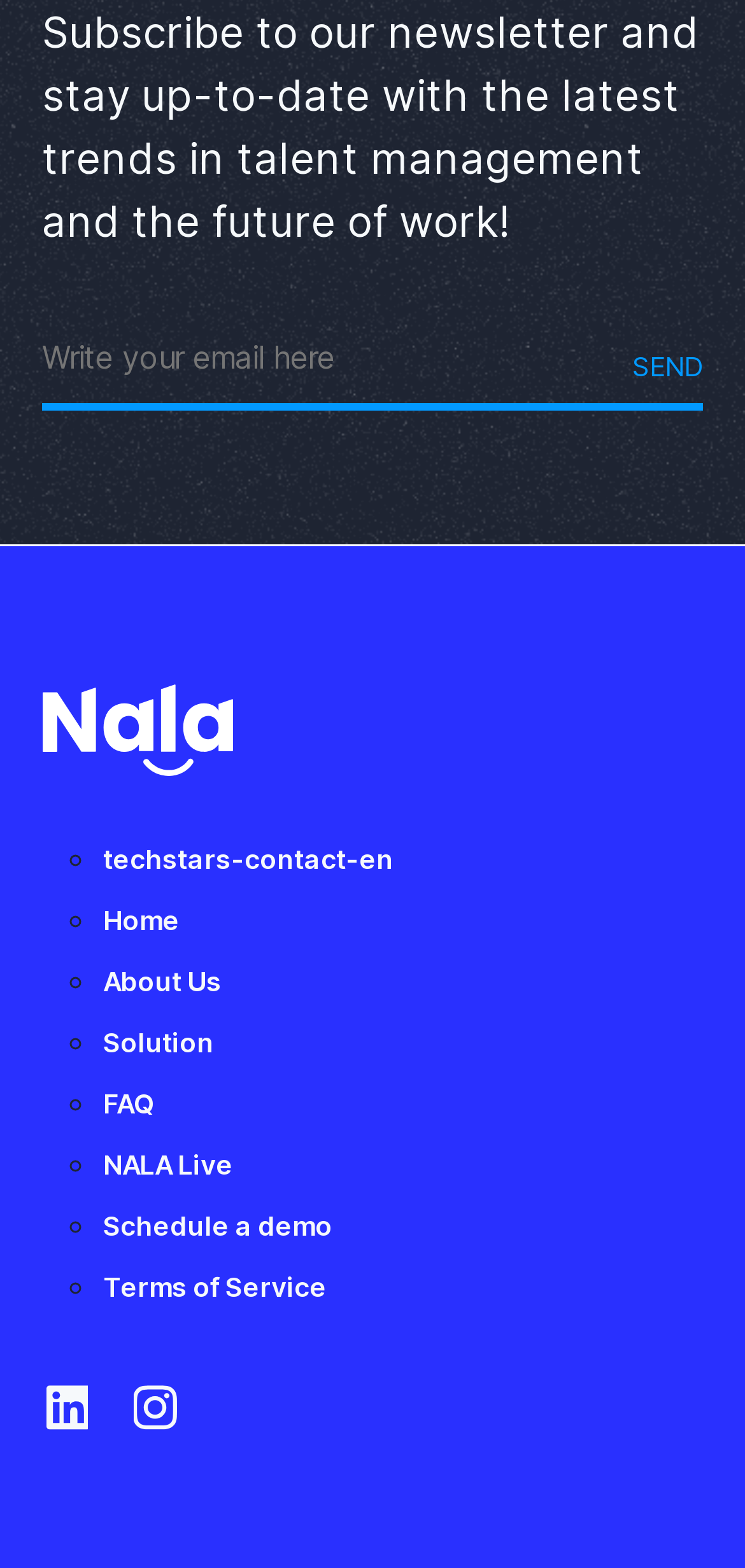What is the purpose of the textbox on the webpage?
Provide a well-explained and detailed answer to the question.

The textbox has a required attribute and is located near a static text that says 'Subscribe to our newsletter and stay up-to-date with the latest trends in talent management and the future of work!', so the purpose of the textbox is to input email or other information to subscribe to the newsletter.